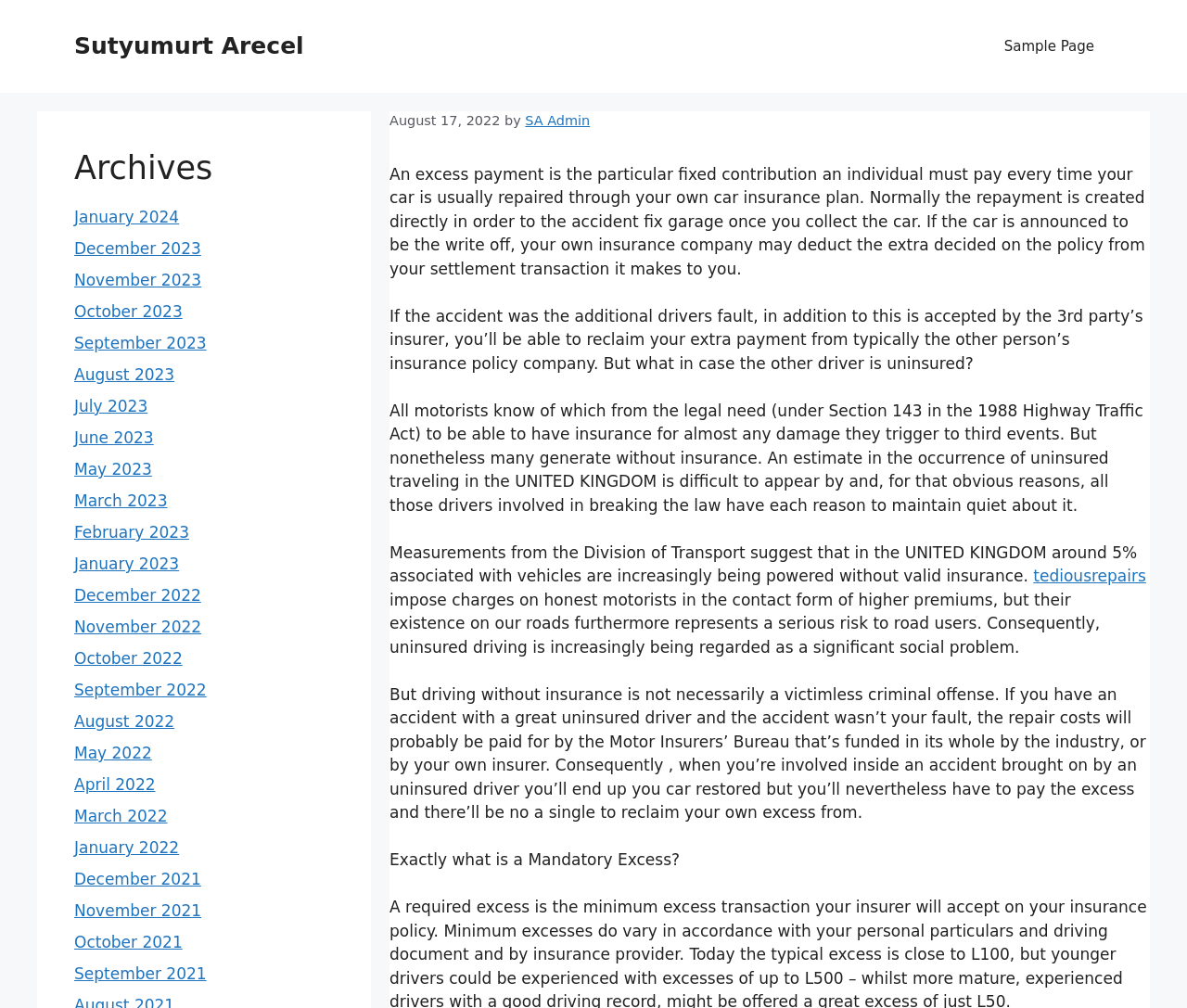Answer the question in a single word or phrase:
What is an excess payment?

Fixed contribution to car insurance